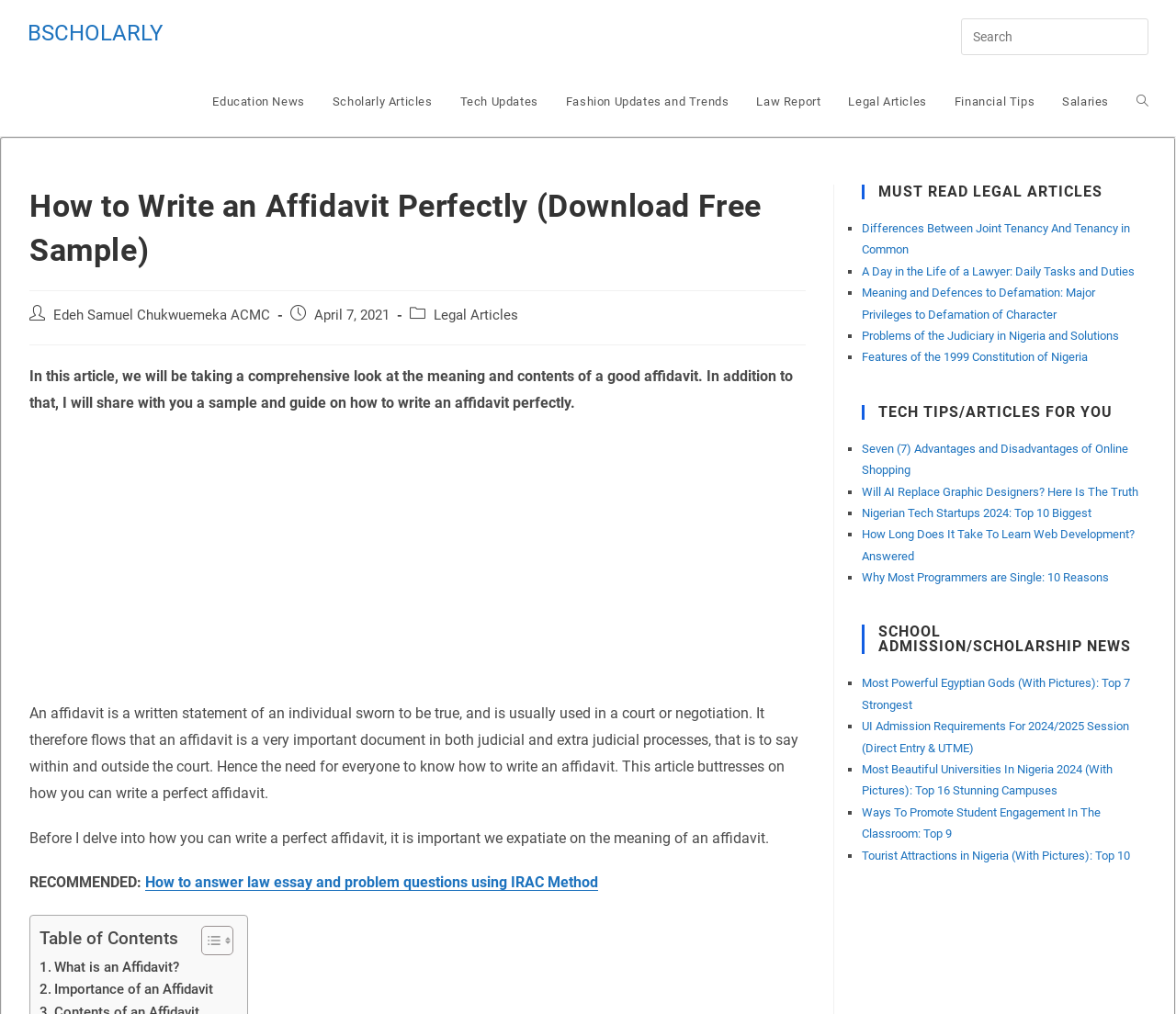Could you locate the bounding box coordinates for the section that should be clicked to accomplish this task: "Search this website".

[0.817, 0.018, 0.977, 0.049]